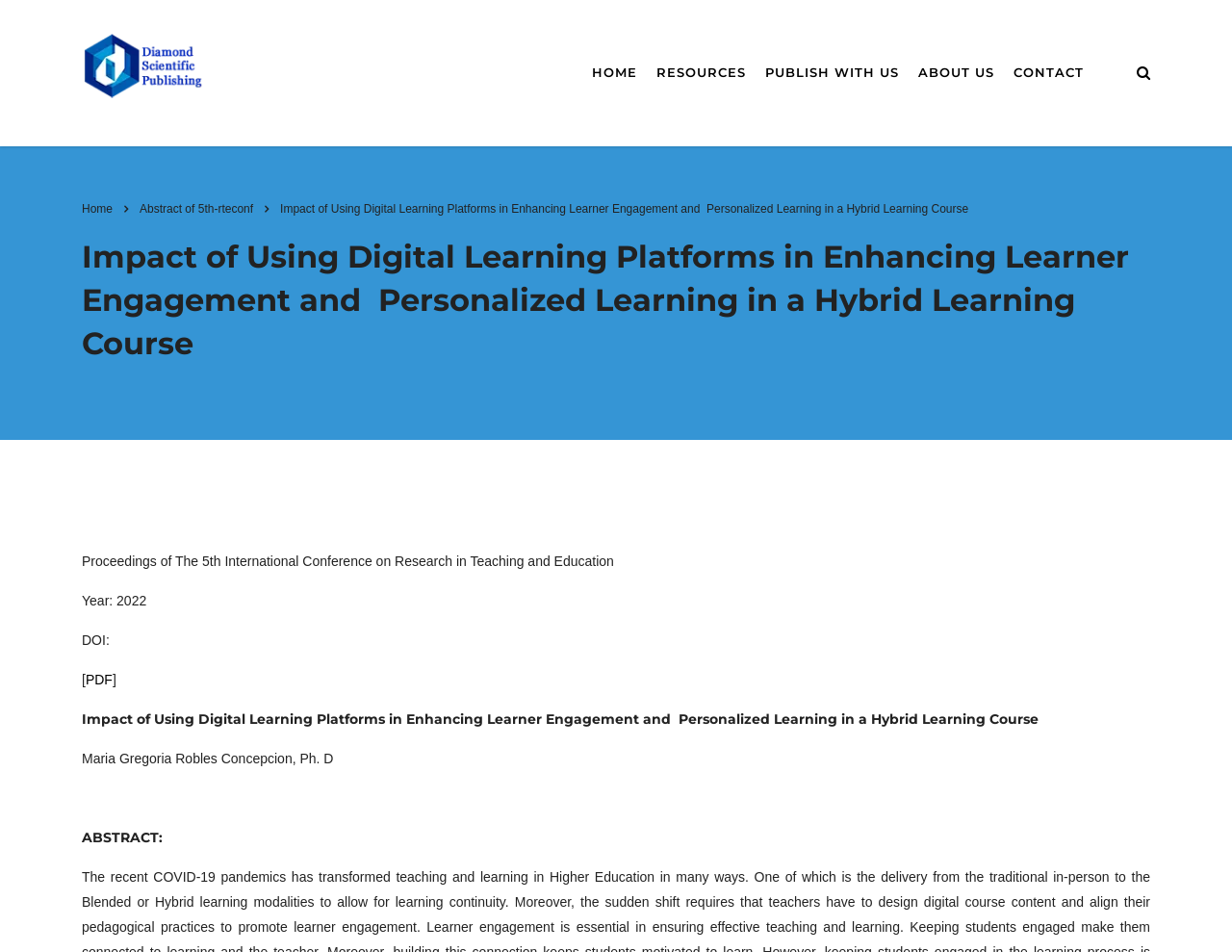Describe every aspect of the webpage in a detailed manner.

The webpage appears to be a research paper or article publication page. At the top left, there is a logo or icon of "dpublication" accompanied by a link. To the right of the logo, there are five navigation links: "HOME", "RESOURCES", "PUBLISH WITH US", "ABOUT US", and "CONTACT", which are evenly spaced and aligned horizontally.

Below the navigation links, there are two more links: "Home" and "Abstract of 5th-rteconf". Following these links, there is a heading that spans almost the entire width of the page, which is the title of the research paper: "Impact of Using Digital Learning Platforms in Enhancing Learner Engagement and Personalized Learning in a Hybrid Learning Course".

Below the title, there is a section that provides publication details, including the proceedings of a conference, the year 2022, a DOI, and a link to download the paper in PDF format. The author's name, Maria Gregoria Robles Concepcion, Ph. D, is also mentioned in this section.

Finally, there is an abstract section, which is denoted by the label "ABSTRACT:" and likely contains a brief summary of the research paper.